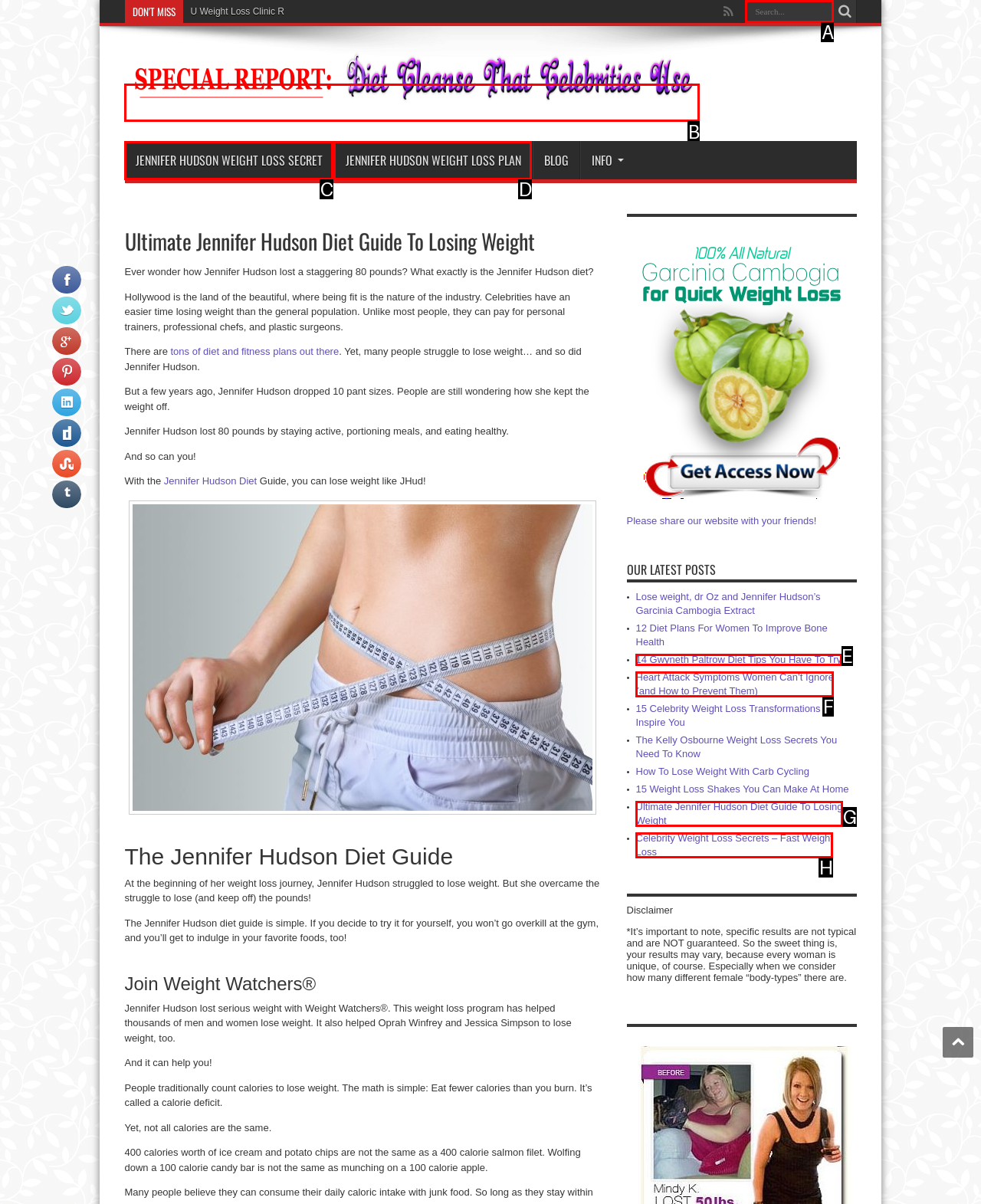Determine which element should be clicked for this task: Read about Jennifer Hudson Weight Loss diet
Answer with the letter of the selected option.

B